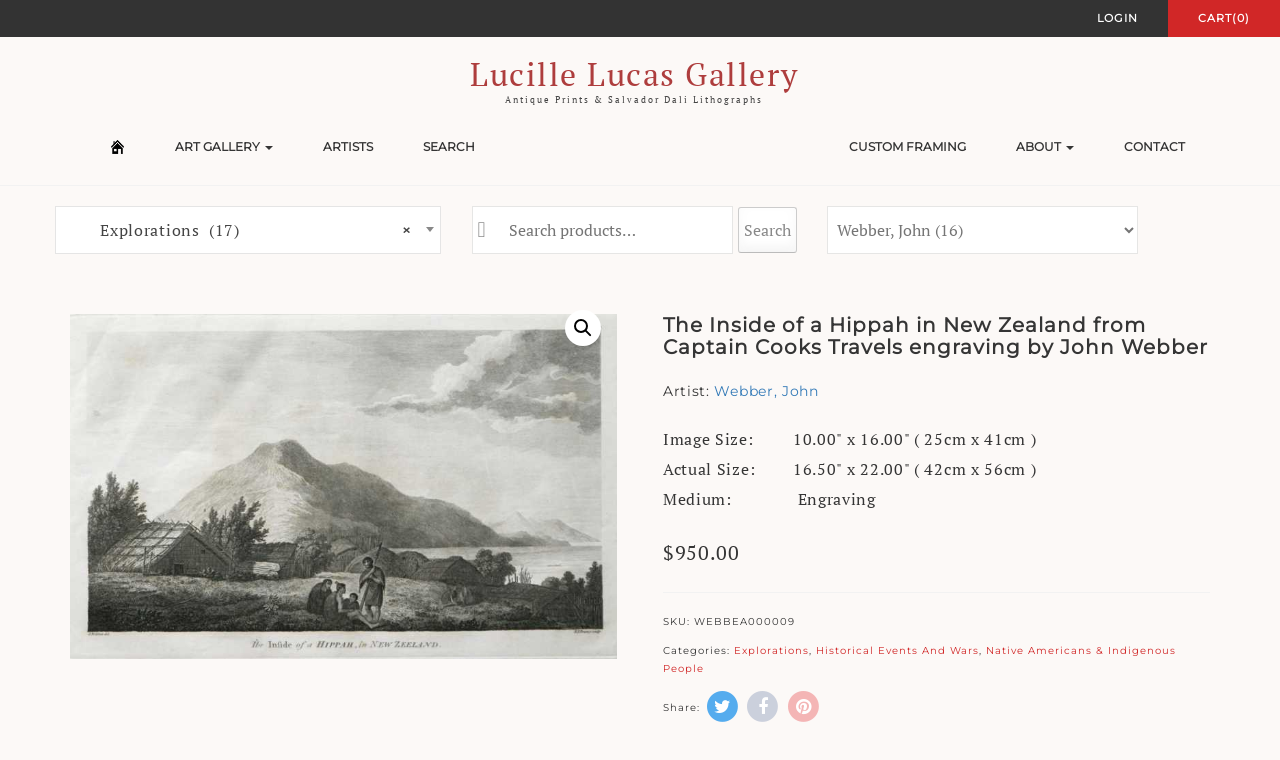What is the size of the image? Refer to the image and provide a one-word or short phrase answer.

10.00" x 16.00"